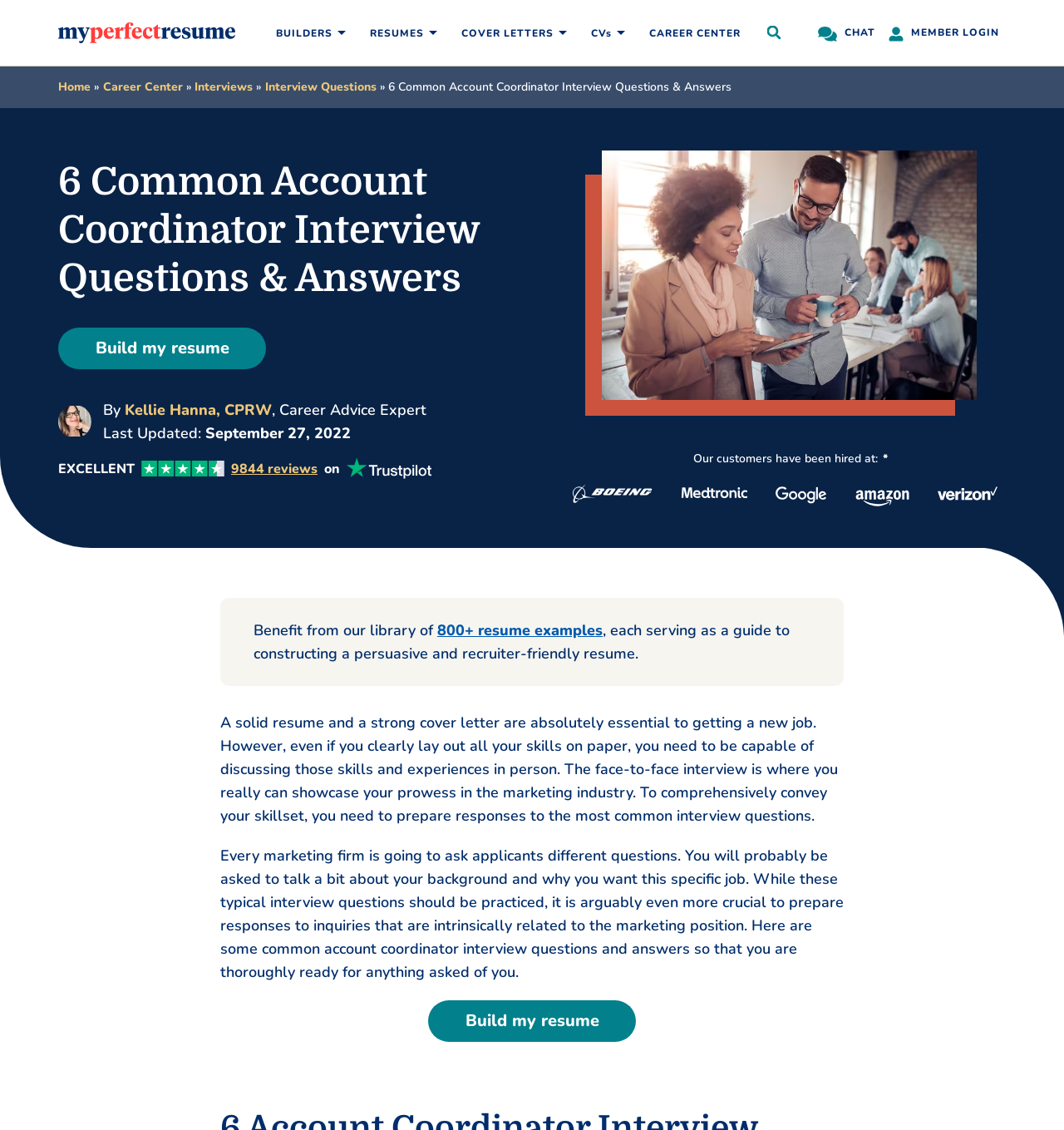Extract the bounding box coordinates for the UI element described as: "Home".

[0.055, 0.07, 0.085, 0.084]